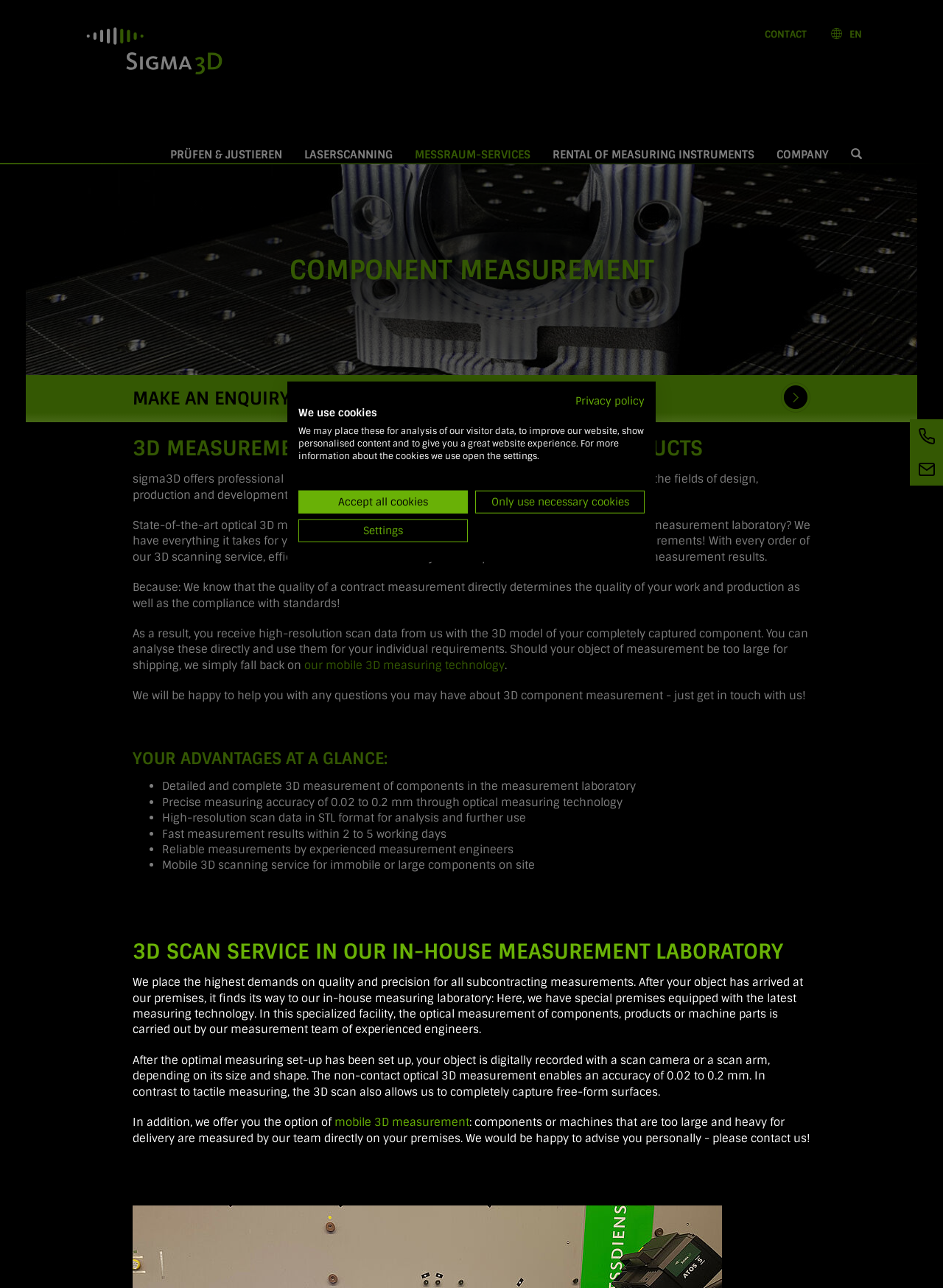Reply to the question with a brief word or phrase: What is the format of the scan data provided?

STL format